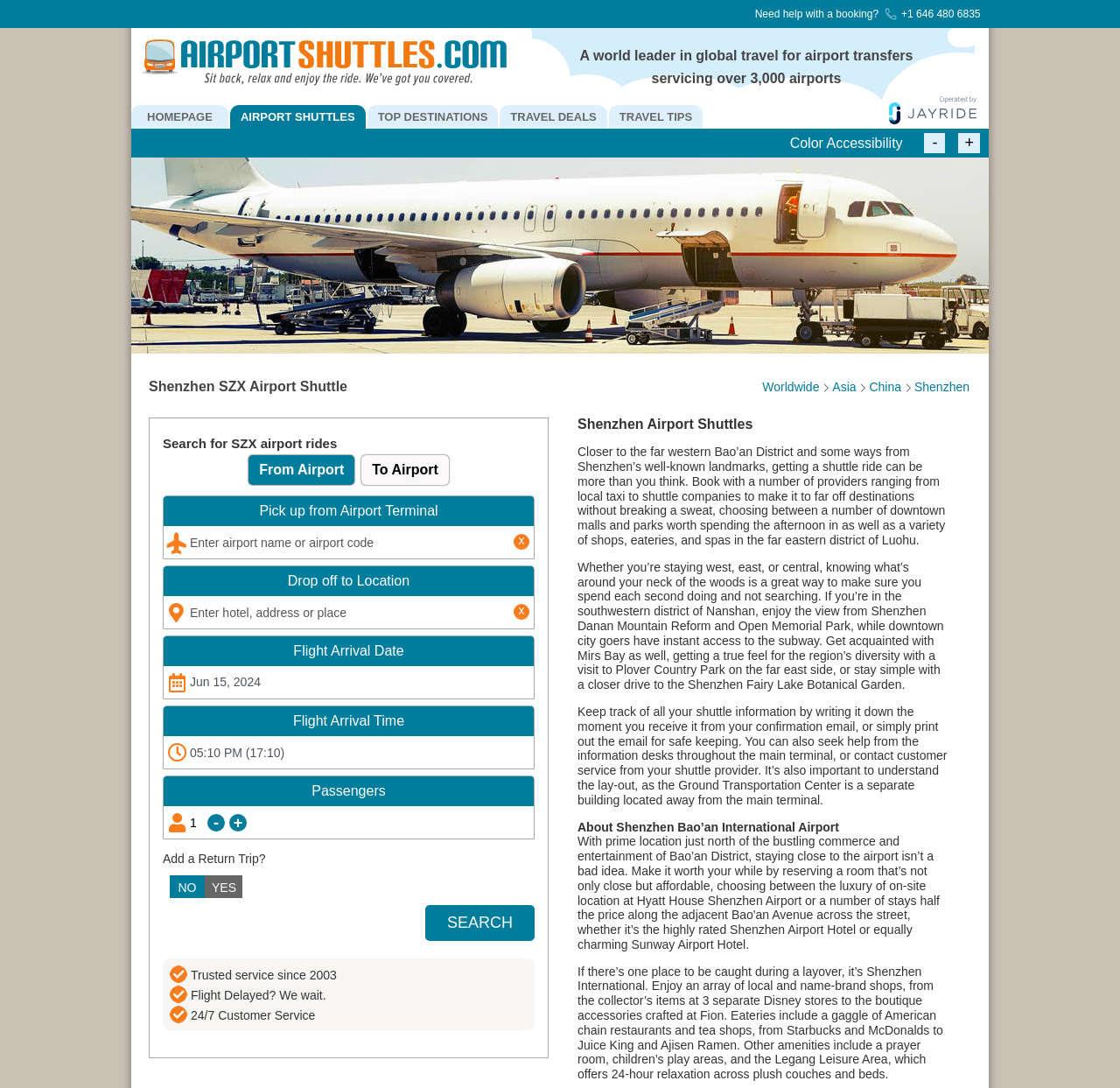What is the primary heading on this webpage?

Shenzhen SZX Airport Shuttle